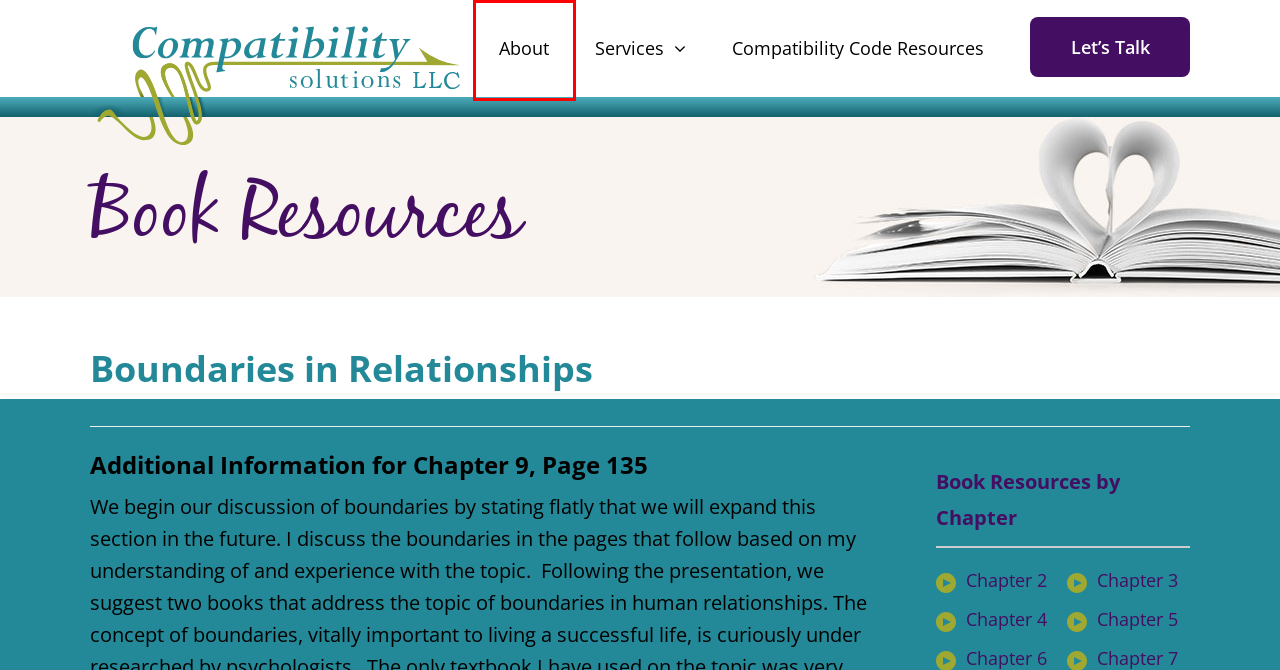A screenshot of a webpage is given, marked with a red bounding box around a UI element. Please select the most appropriate webpage description that fits the new page after clicking the highlighted element. Here are the candidates:
A. Are You on the Brink of Giving Up on Relationships?
B. Book a Relationship Expert for Your Event
C. Blog - Compatibility Solutions, Inc.
D. Have the Compatibility Code Book and Looking for Resources?
E. Compatibility Solutions: Love, Relationship, Marriage Compatibility
F. Looking for Love that will Last a Lifetime?
G. About Compatibility Solutions Inc. | About Elizabeth E. George
H. Sitemap - Compatibility Solutions, Inc.

G